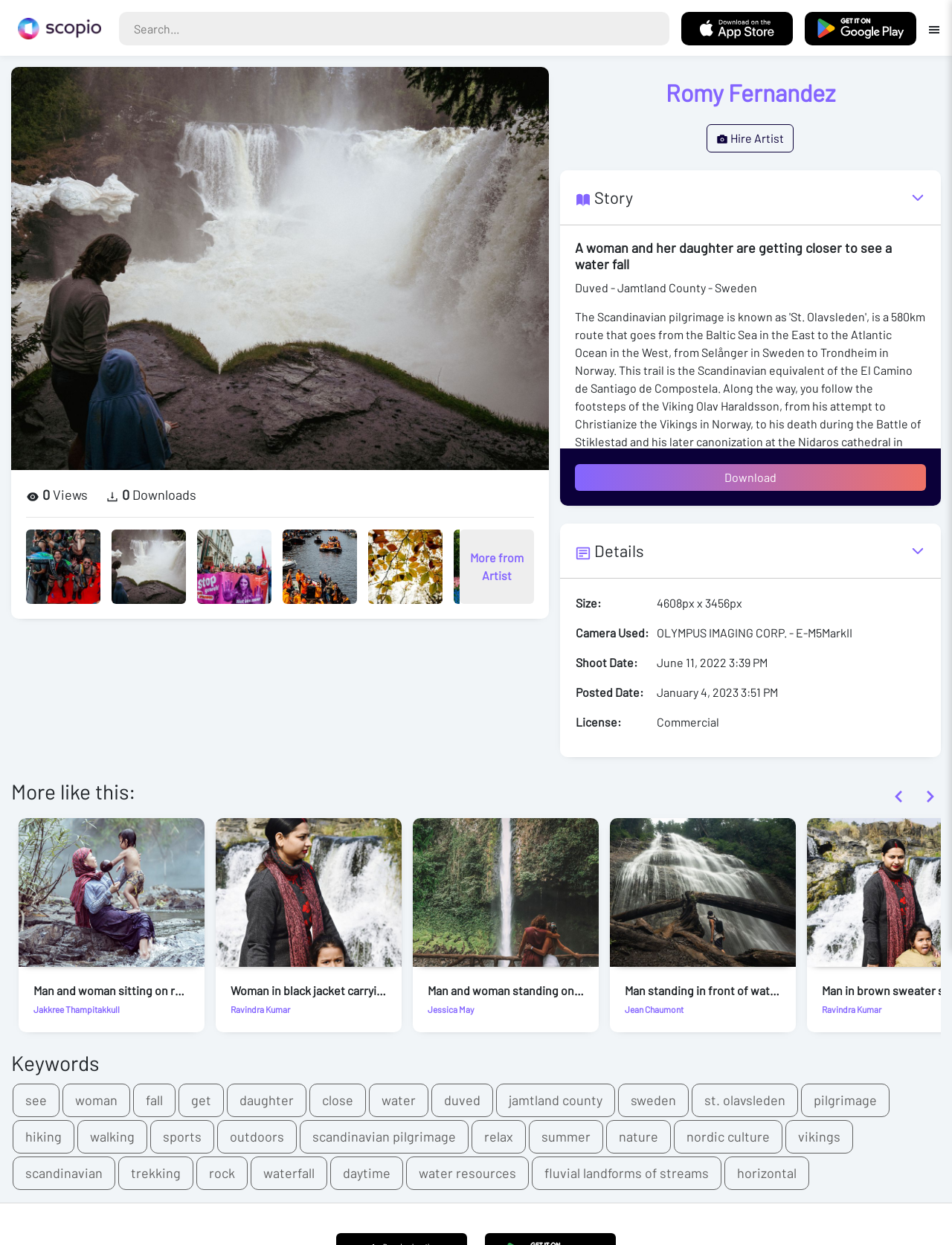Please locate the bounding box coordinates for the element that should be clicked to achieve the following instruction: "View more images from the artist". Ensure the coordinates are given as four float numbers between 0 and 1, i.e., [left, top, right, bottom].

[0.483, 0.425, 0.561, 0.485]